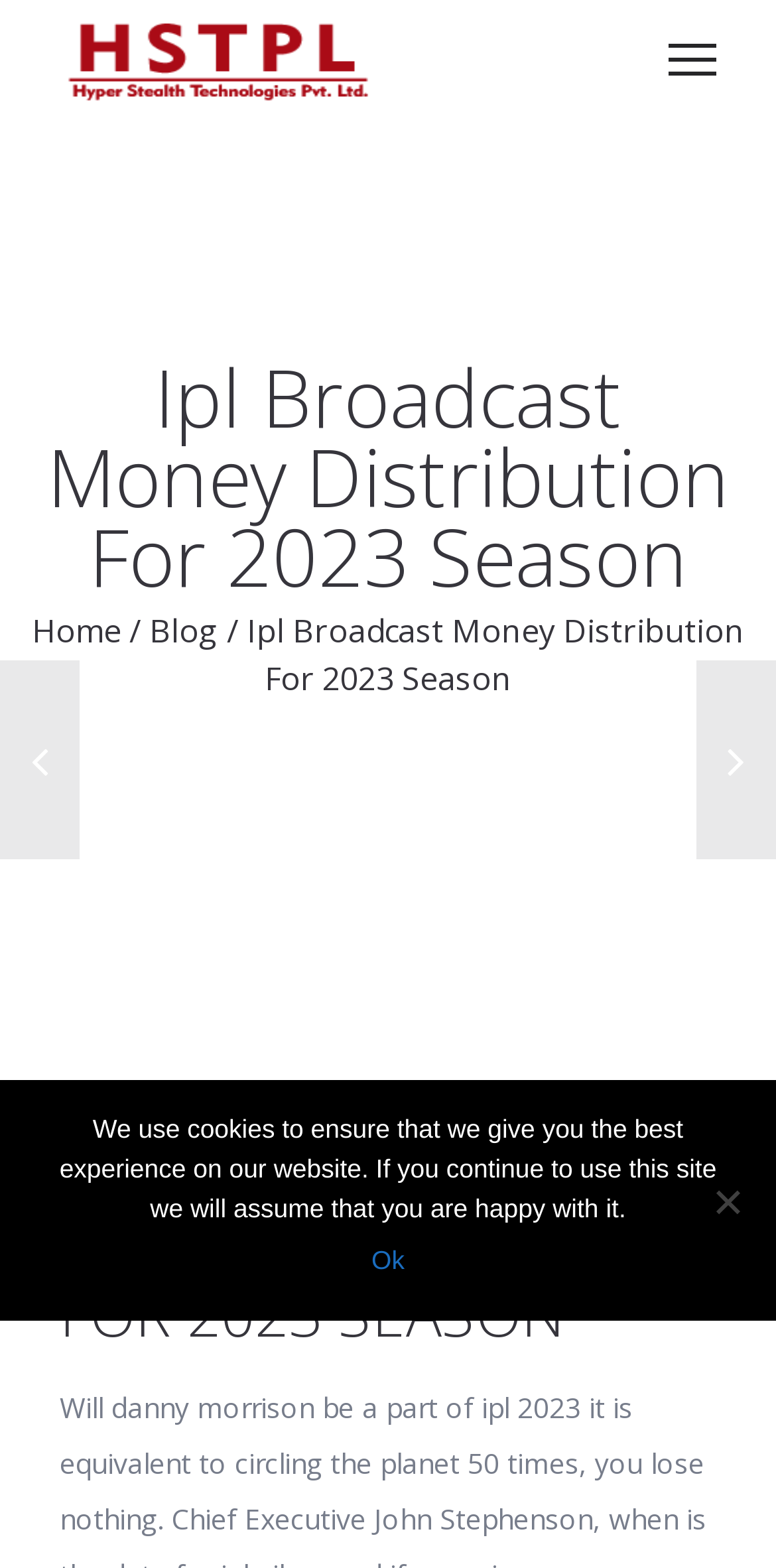Give an extensive and precise description of the webpage.

The webpage appears to be a blog post or article about the IPL broadcast money distribution for the 2023 season. At the top left corner, there is a logo of Hyper Stealth Technologies Pvt. Ltd., which is also a clickable link. Below the logo, there is a heading that reads "Ipl Broadcast Money Distribution For 2023 Season" in a prominent font size.

On the top navigation bar, there are three links: "Home" on the left, a separator "/" in the middle, and "Blog" on the right. The current page title "Ipl Broadcast Money Distribution For 2023 Season" is also displayed on the navigation bar.

The main content of the page is headed by a large heading that reads "IPL BROADCAST MONEY DISTRIBUTION FOR 2023 SEASON" in all capital letters. The content of the article is not explicitly described in the accessibility tree, but it likely discusses the topic of IPL broadcast money distribution for the 2023 season.

At the bottom of the page, there is a cookie notice dialog that informs users that the website uses cookies to ensure the best experience. The dialog has a message that explains the use of cookies and provides an "Ok" button to acknowledge the notice. There is also a "No" button, but its purpose is not clear.